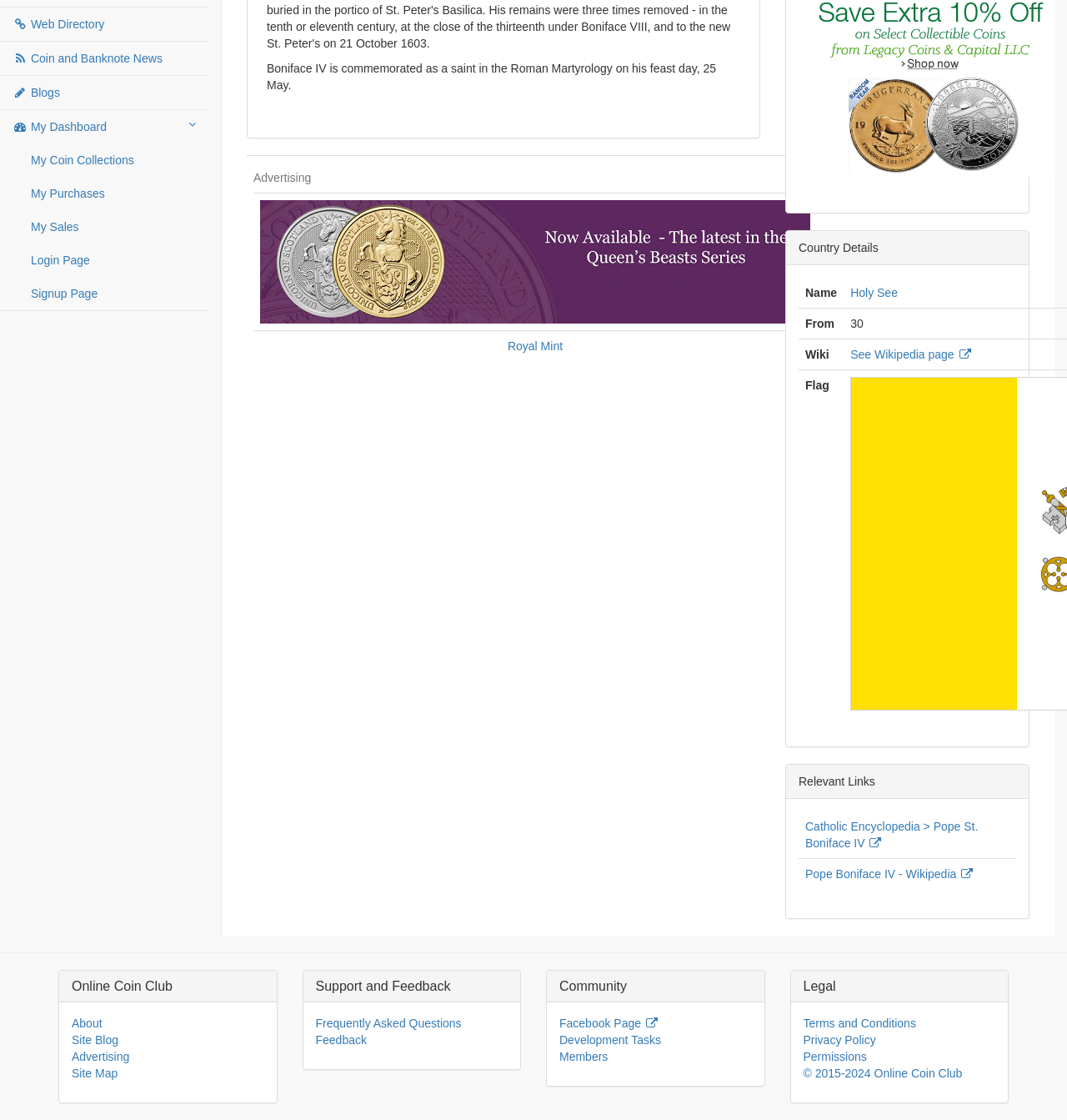Locate the bounding box of the user interface element based on this description: "Peggy Guggenheim Collection".

None